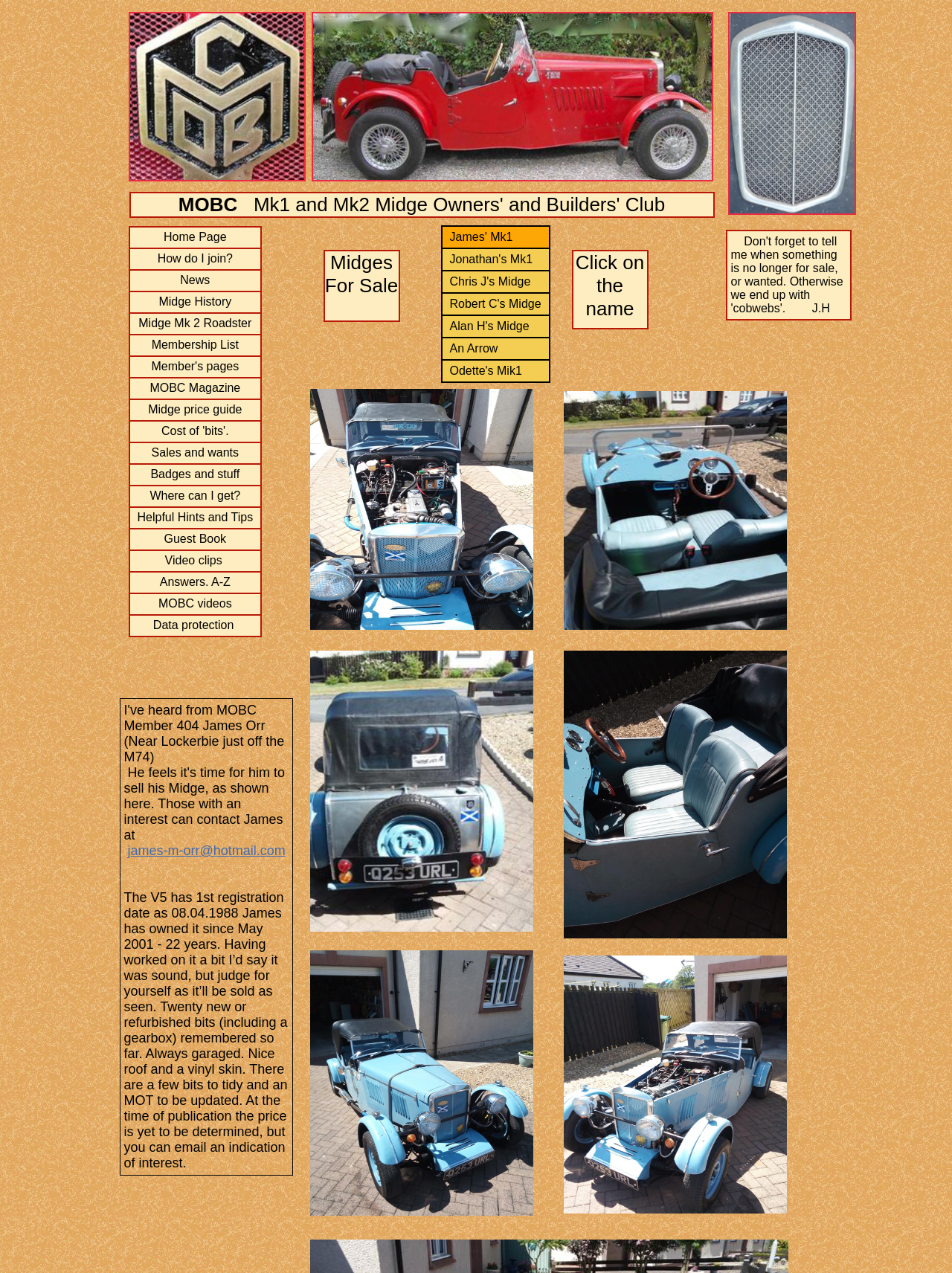Pinpoint the bounding box coordinates of the clickable element needed to complete the instruction: "Go to Member's pages". The coordinates should be provided as four float numbers between 0 and 1: [left, top, right, bottom].

[0.136, 0.28, 0.274, 0.296]